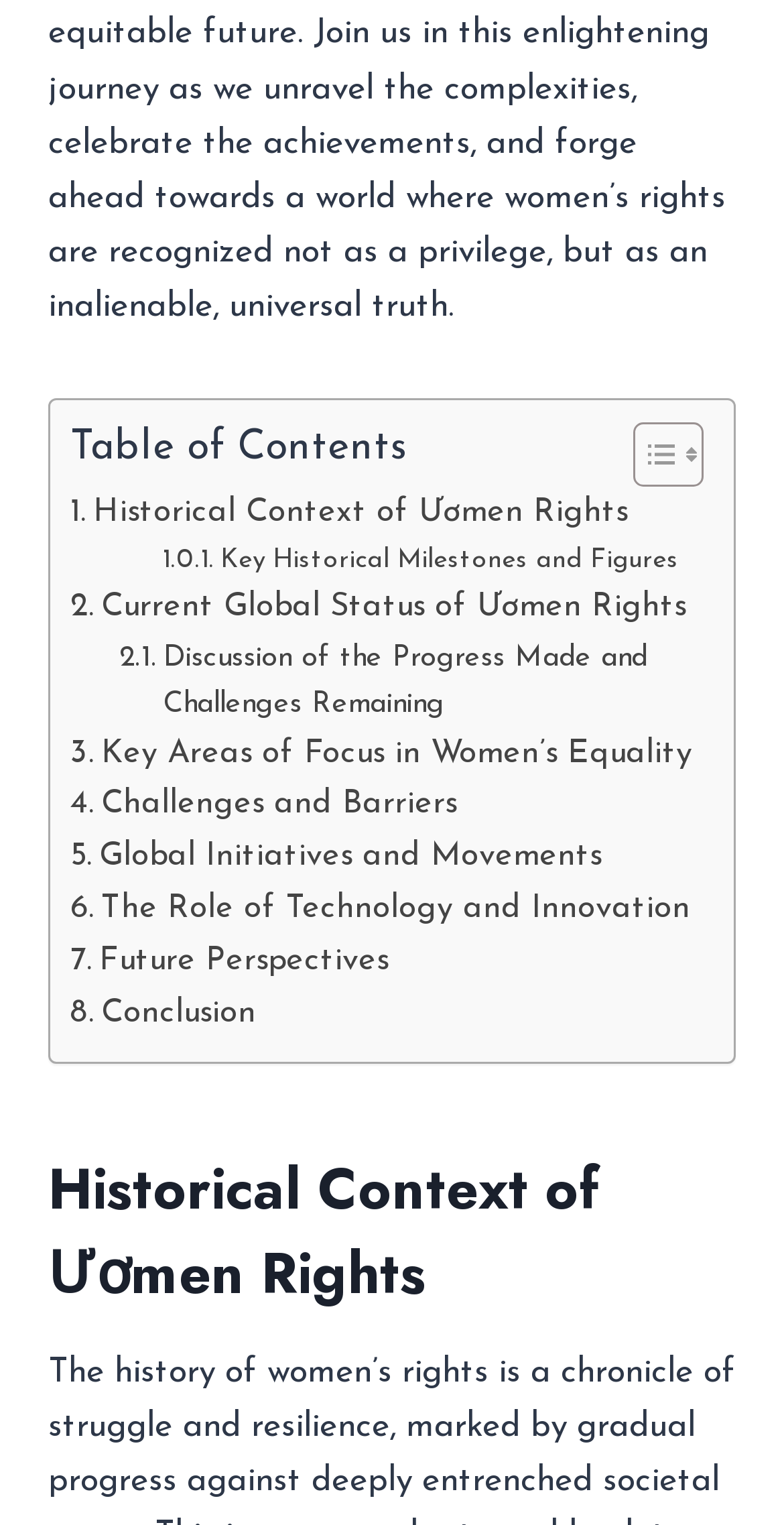What is the vertical position of the 'Historical Context of Ươmen Rights' heading?
Refer to the image and answer the question using a single word or phrase.

Below the table of contents